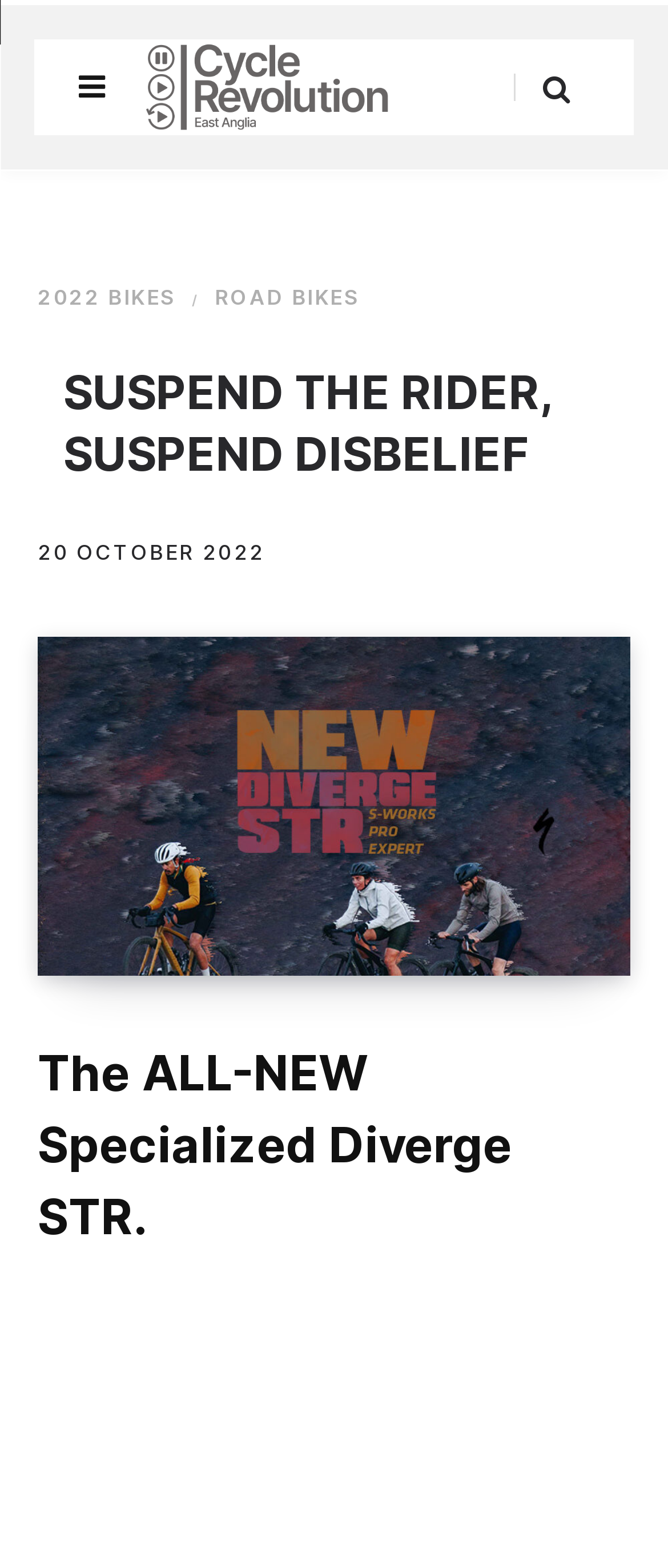Please identify and generate the text content of the webpage's main heading.

SUSPEND THE RIDER, SUSPEND DISBELIEF